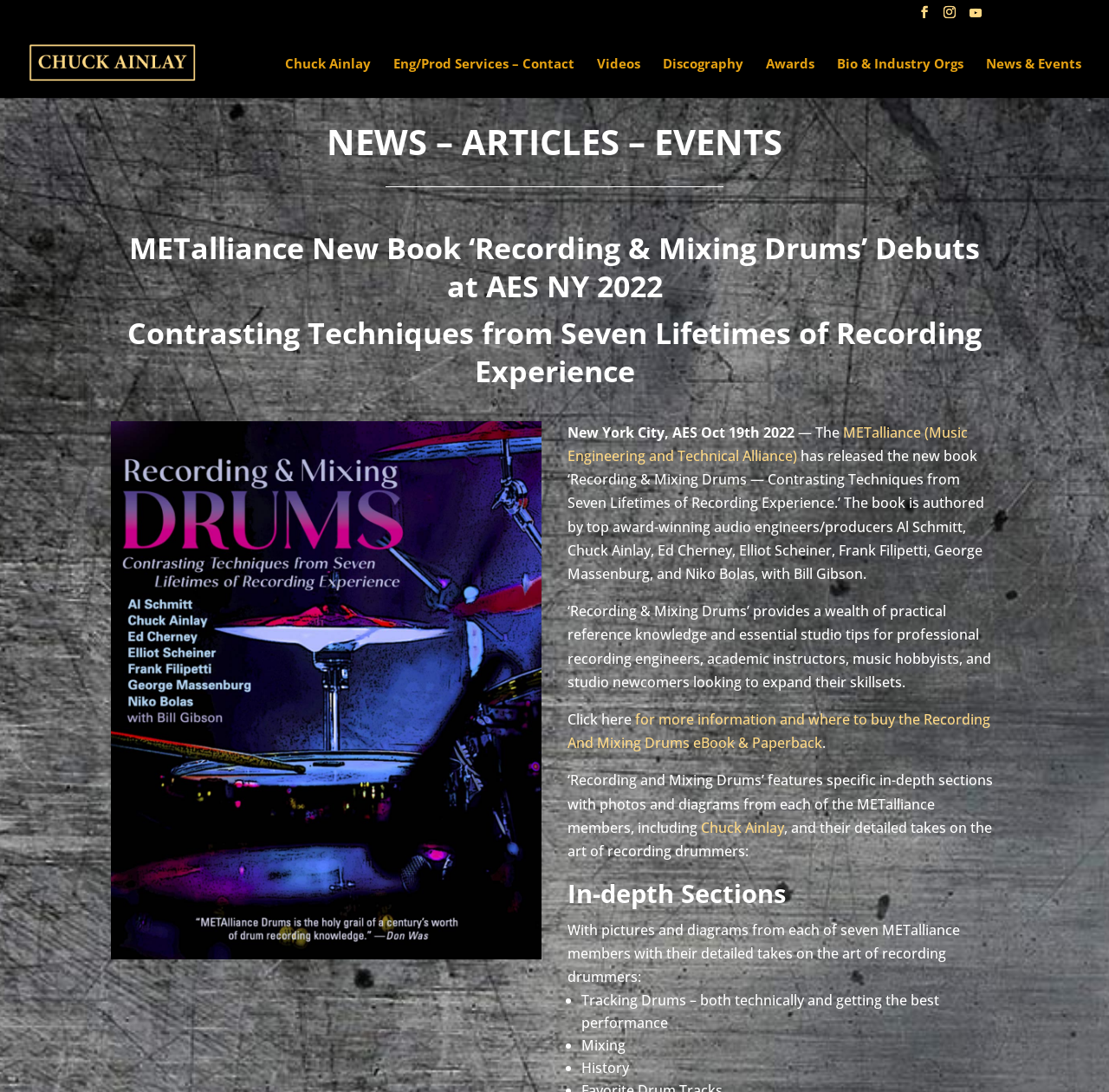Generate a comprehensive description of the webpage content.

The webpage is about the release of a new book titled "Recording & Mixing Drums" by METalliance, a music engineering and technical alliance. At the top right corner, there are three social media links, including YouTube. Below them, there is a link to Chuck Ainlay, a renowned audio engineer and producer, accompanied by his image.

On the left side, there is a navigation menu with links to various sections, including Eng/Prod Services, Videos, Discography, Awards, Bio & Industry Orgs, and News & Events. The News & Events section is highlighted, with a heading that reads "NEWS – ARTICLES – EVENTS".

The main content of the webpage is about the new book release. There is a large image of the book cover, with a heading that reads "METalliance New Book ‘Recording & Mixing Drums’ Debuts at AES NY 2022". Below the image, there is a paragraph of text that describes the book, which is authored by seven award-winning audio engineers and producers. The book provides practical reference knowledge and essential studio tips for recording engineers, academic instructors, music hobbyists, and studio newcomers.

The webpage also features a section titled "In-depth Sections", which lists the specific topics covered in the book, including tracking drums, mixing, and history. Each topic is marked with a bullet point, and there are links to more information and where to buy the eBook and paperback.

Overall, the webpage is well-organized and easy to navigate, with clear headings and concise text that effectively communicates the information about the new book release.